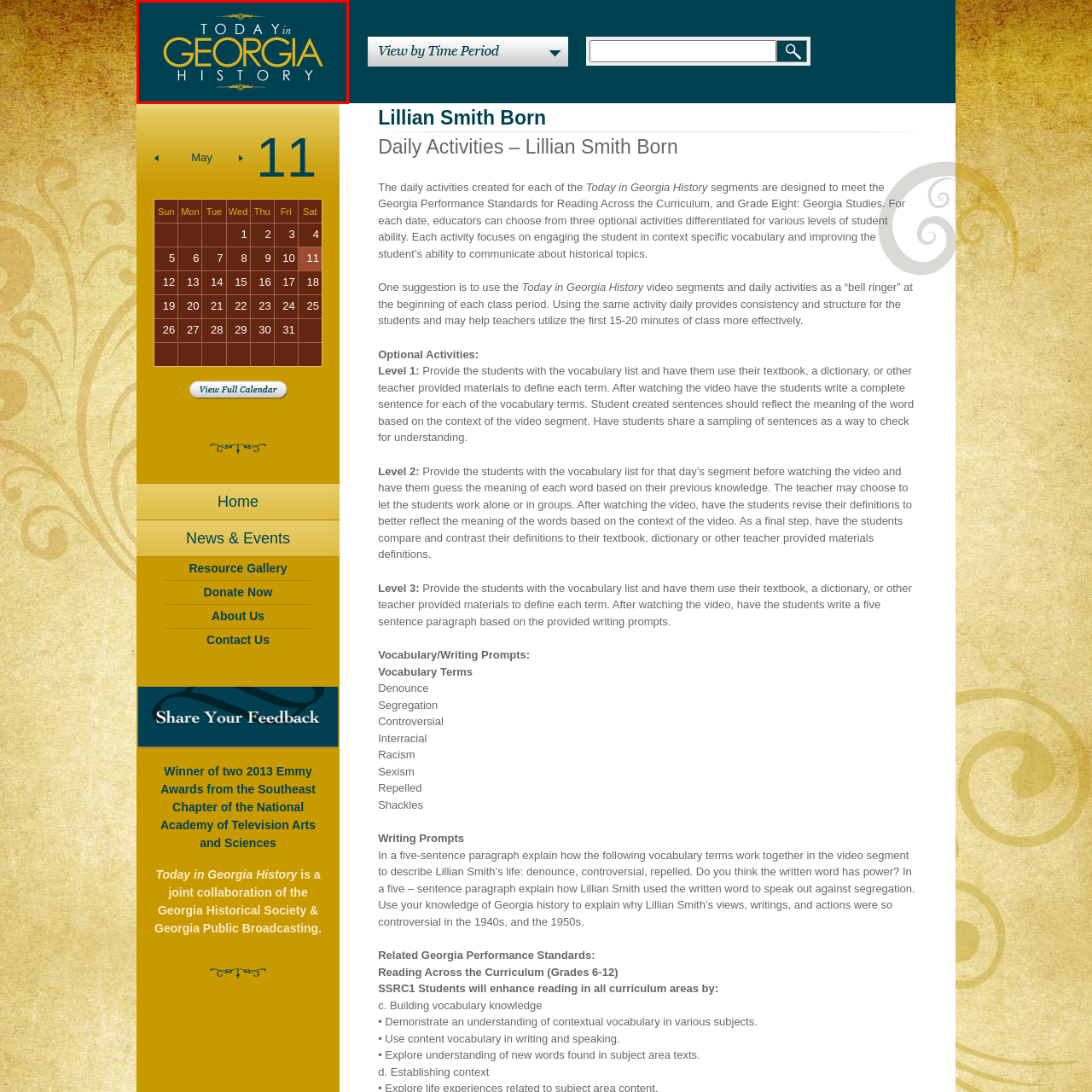Provide an in-depth description of the image within the red bounding box.

The image features the title "TODAY in GEORGIA HISTORY," styled prominently in a modern font against a rich teal background. The words "TODAY" and "HISTORY" are rendered in white, while "in GEORGIA" stands out in a vibrant yellow hue. This visual representation serves as an engaging introduction to a series dedicated to significant events and milestones in Georgia's past, capturing the viewer's attention and inviting further exploration of historical content related to the state.